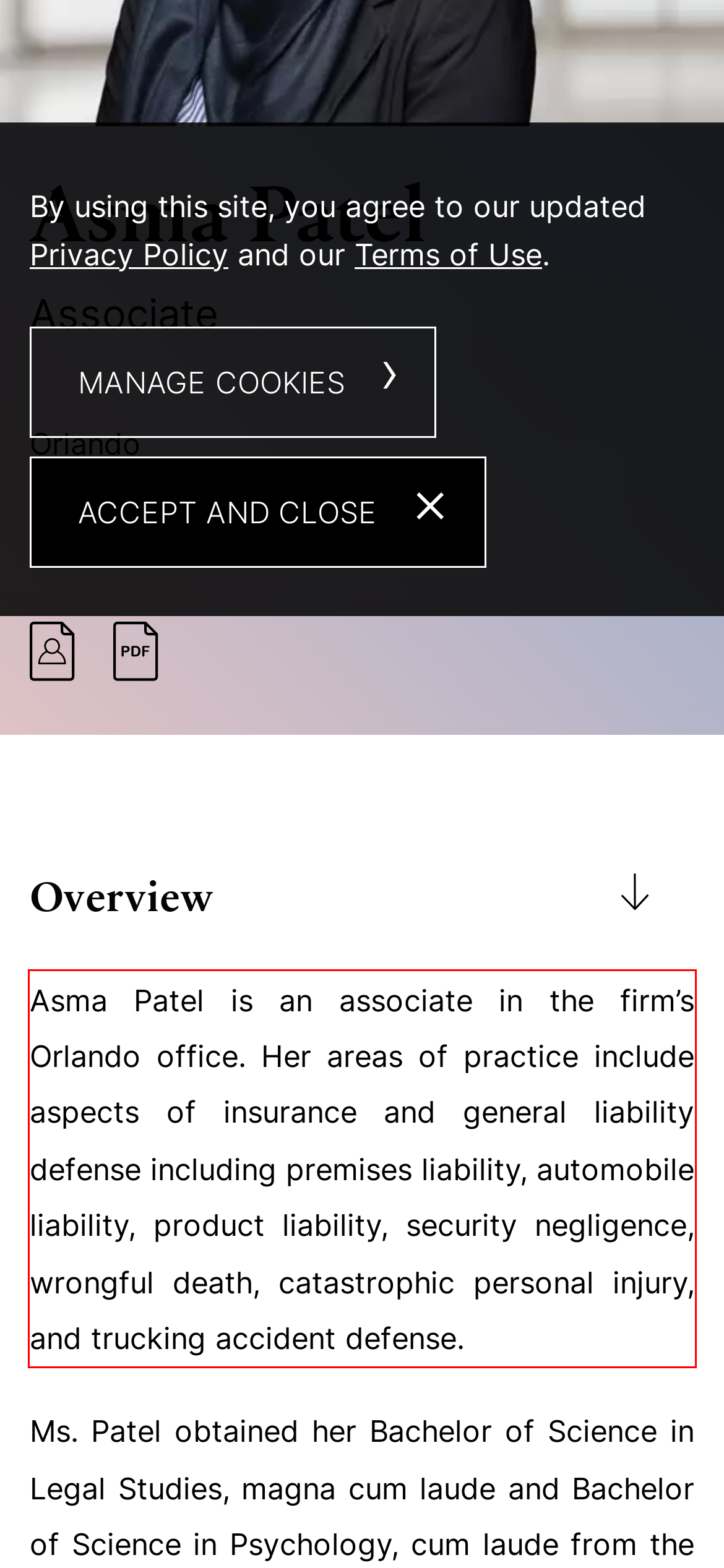Using OCR, extract the text content found within the red bounding box in the given webpage screenshot.

Asma Patel is an associate in the firm’s Orlando office. Her areas of practice include aspects of insurance and general liability defense including premises liability, automobile liability, product liability, security negligence, wrongful death, catastrophic personal injury, and trucking accident defense.